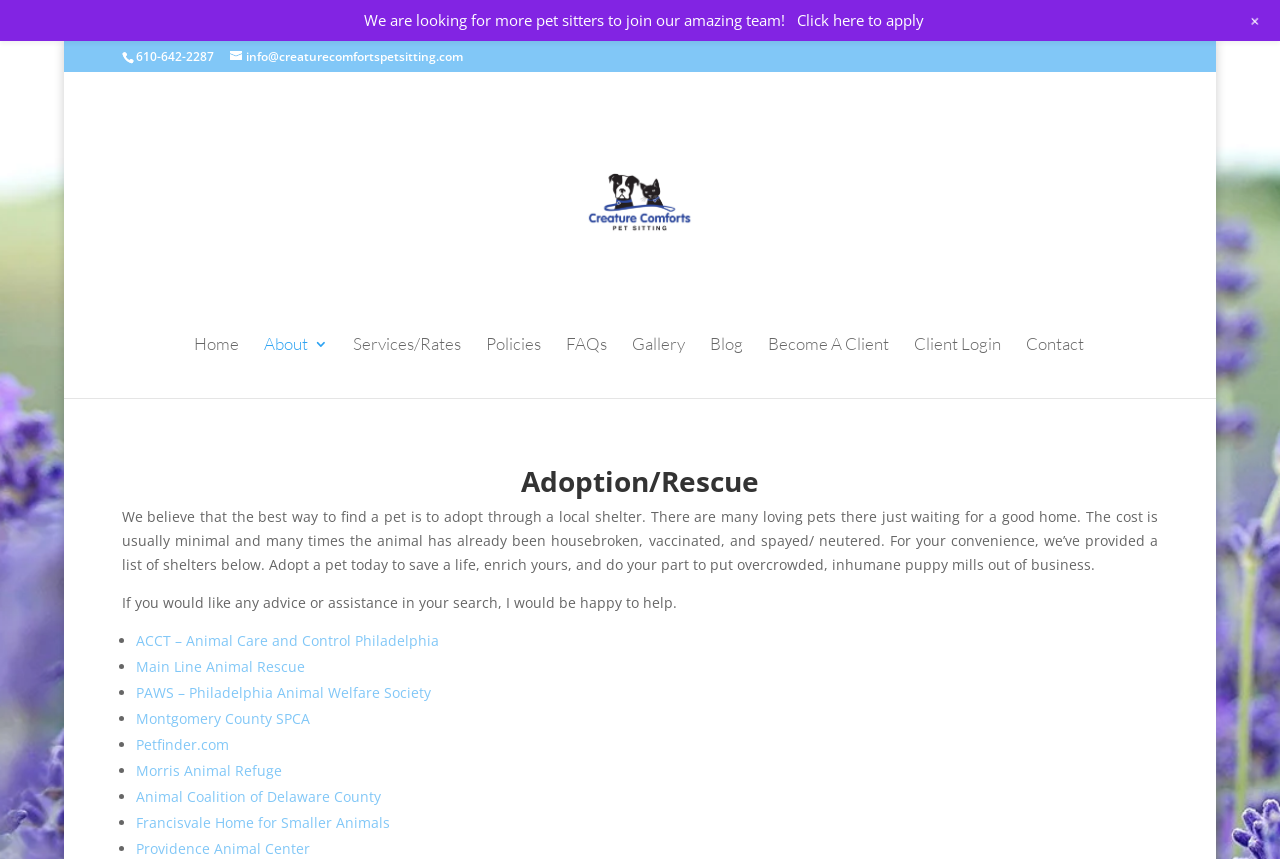Present a detailed account of what is displayed on the webpage.

This webpage is about Creature Comforts Pet Sitting, with a focus on adoption and rescue. At the top, there is a phone number "610-642-2287" and an email address "info@creaturecomfortspetsitting.com". Below that, there is a logo of Creature Comforts Pet Sitting, which is an image. 

On the left side, there is a navigation menu with links to different pages, including "Home", "About", "Services/Rates", "Policies", "FAQs", "Gallery", "Blog", "Become A Client", "Client Login", and "Contact". 

The main content of the page is about adoption and rescue, with a heading "Adoption/Rescue". There is a paragraph of text explaining the benefits of adopting a pet from a local shelter, including the low cost and the fact that many animals are already housebroken, vaccinated, and spayed/neutered. 

Below that, there is a list of local shelters, including ACCT, Main Line Animal Rescue, PAWS, Montgomery County SPCA, Petfinder.com, Morris Animal Refuge, Animal Coalition of Delaware County, Francisvale Home for Smaller Animals, and Providence Animal Center. Each shelter is listed as a bullet point with a link to its website.

At the top right corner, there is a call to action to join the team of pet sitters, with a link to apply. There is also a small "+" icon at the top right corner.